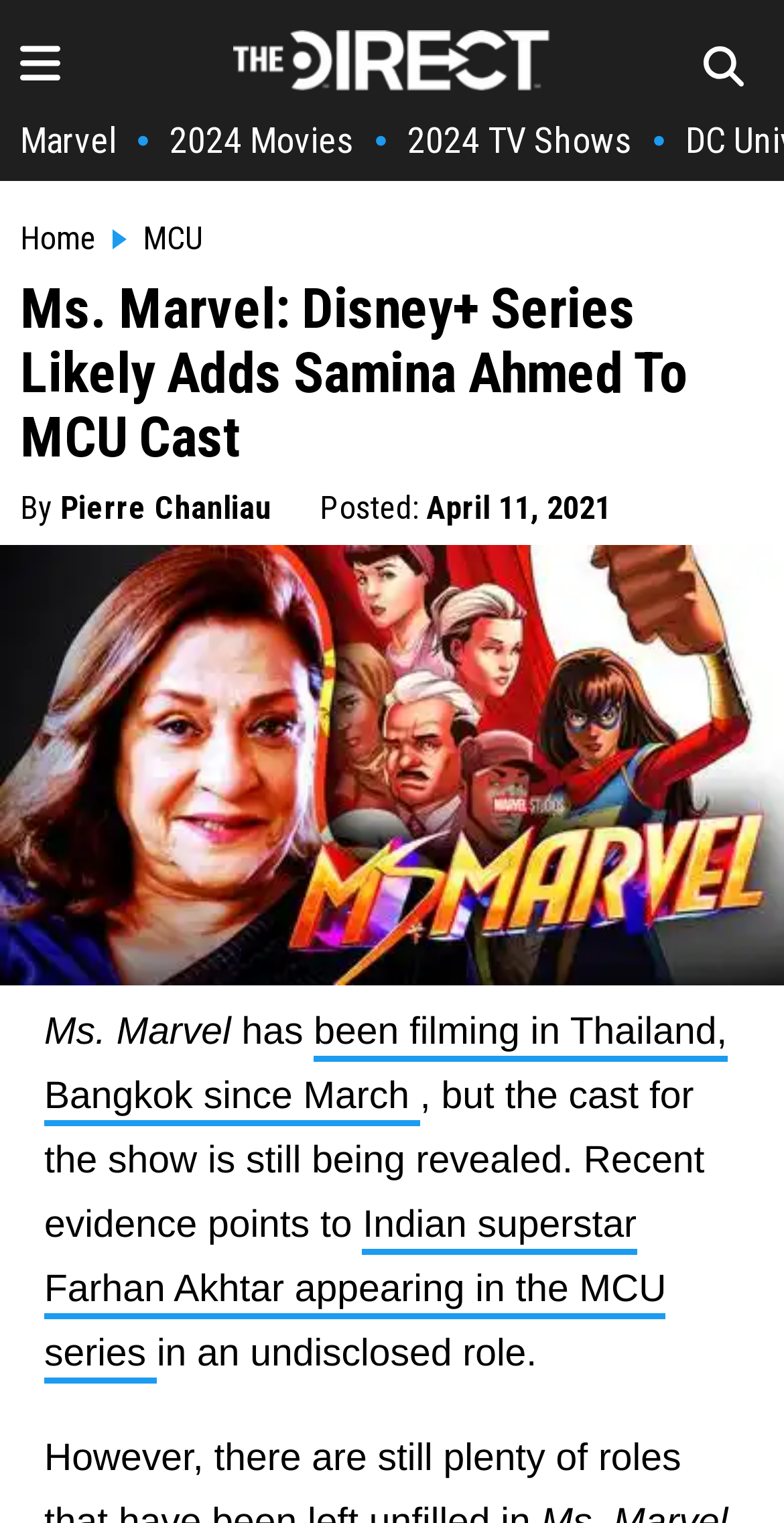Please determine the bounding box coordinates of the clickable area required to carry out the following instruction: "view Marvel page". The coordinates must be four float numbers between 0 and 1, represented as [left, top, right, bottom].

[0.026, 0.078, 0.149, 0.106]